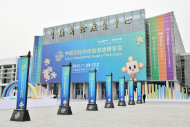Describe all the aspects of the image extensively.

The image showcases the entrance to the China International Supply Chain Expo, which prominently features a large colorful banner announcing the event. The venue is adorned with vibrant decorations in various hues, including bright pinks and blues, creating an inviting atmosphere. In the foreground, several tall banners display information about the expo, adding to the festive environment. This event, scheduled from November 24 to December 1, aims to facilitate discussions and showcase innovations in the global supply chain industry, highlighting China's role in fostering international trade and collaboration. The overall scene exudes a sense of excitement and preparation for the anticipated gatherings and discussions.